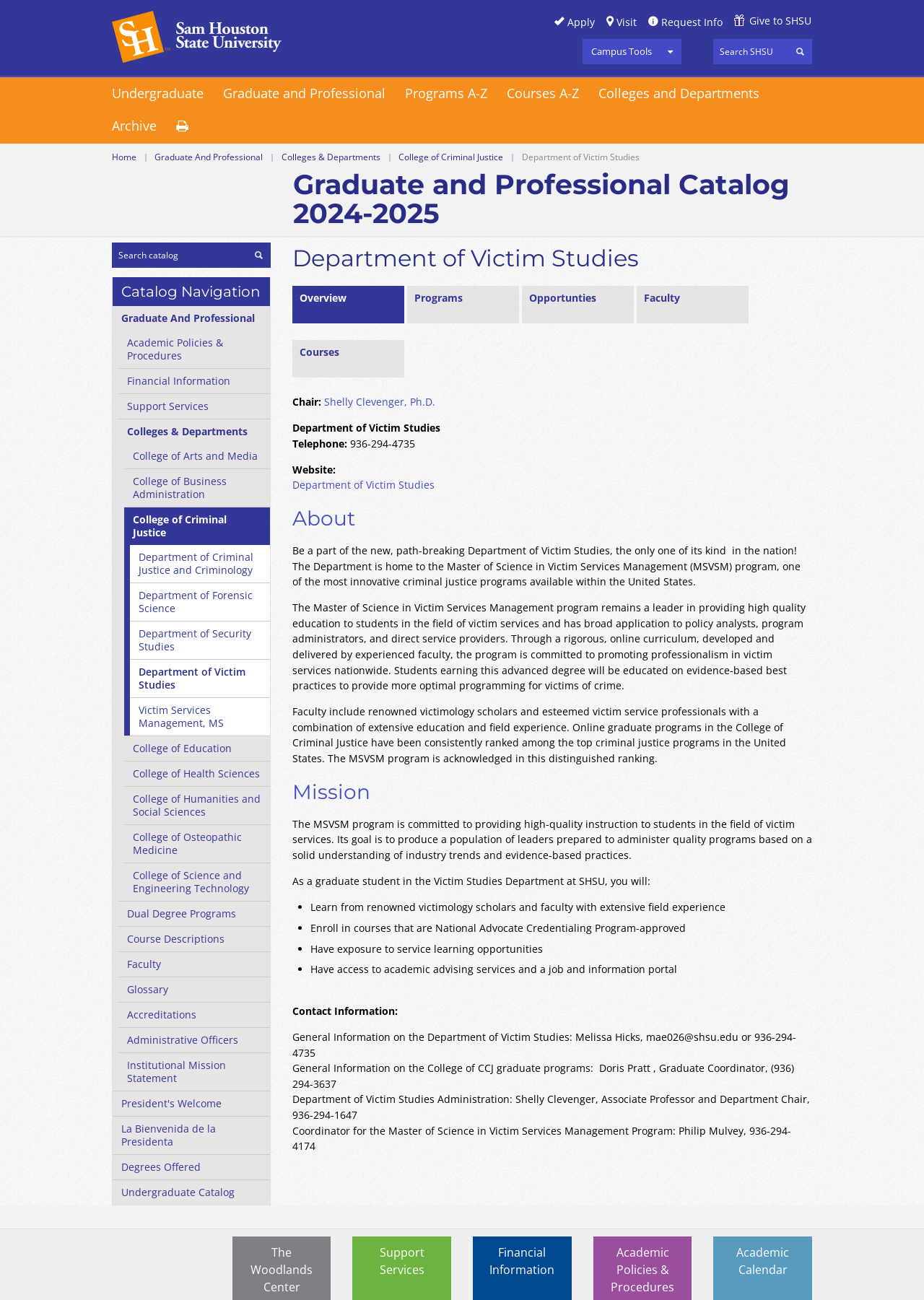Please identify the coordinates of the bounding box that should be clicked to fulfill this instruction: "Search for something".

[0.772, 0.03, 0.879, 0.049]